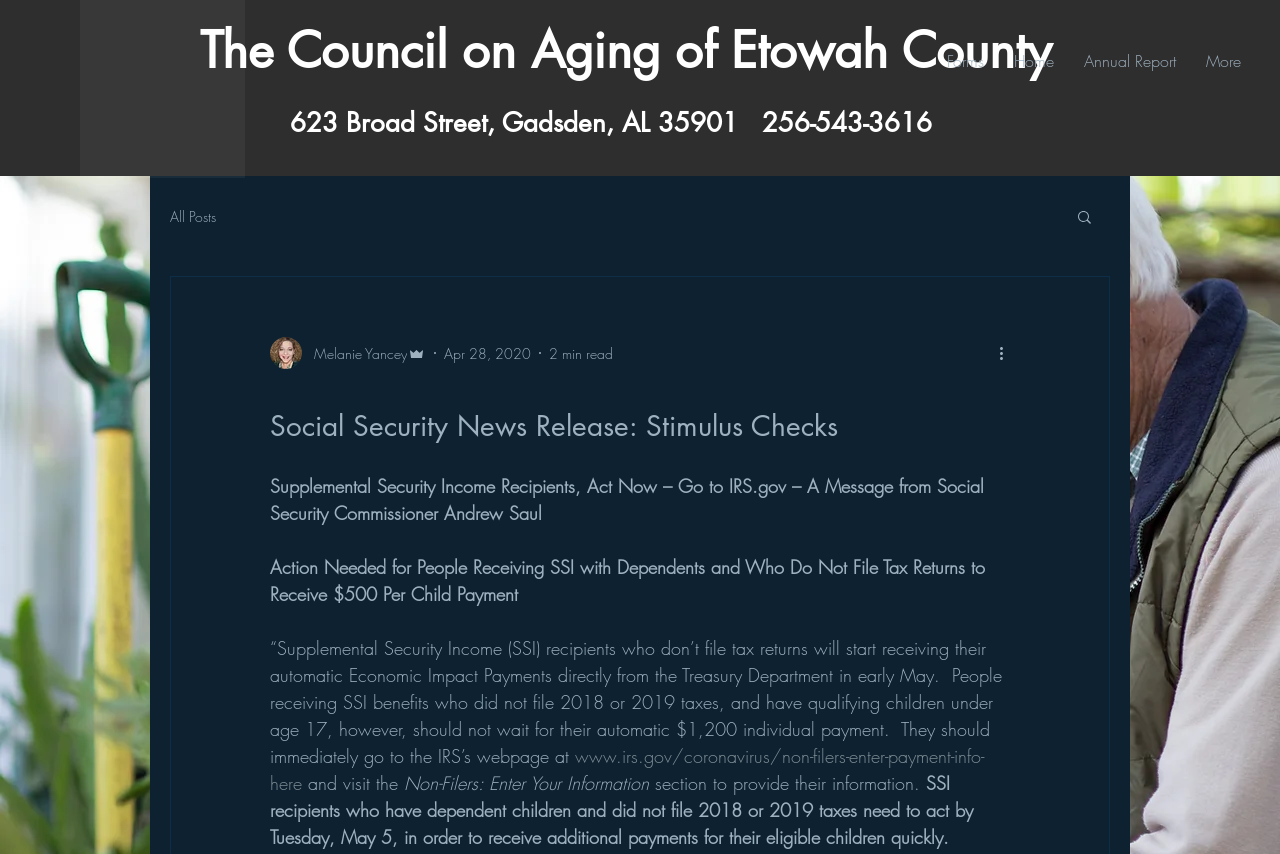Construct a comprehensive caption that outlines the webpage's structure and content.

This webpage appears to be a news release from the Social Security Administration, specifically about stimulus checks for Supplemental Security Income (SSI) recipients. At the top of the page, there is a navigation menu with links to "Forms", "Home", "Annual Report", and "More". Below this menu, there is a heading with the title of the news release, "Social Security News Release: Stimulus Checks".

To the left of the heading, there is a section with the writer's picture, name, and title, as well as the date and reading time of the article. Below this section, there is a button to perform more actions.

The main content of the page is a message from Social Security Commissioner Andrew Saul, urging SSI recipients with dependents to take action to receive their stimulus checks. The message is divided into several paragraphs, with a link to the IRS website to provide additional information. There is also a button to search the website.

At the bottom of the page, there is another navigation menu with a link to "All Posts" and a button to search the website. There are a total of 5 links, 4 buttons, and 7 images on the page. The images are mostly icons or pictures of the writer, with one being a search icon.